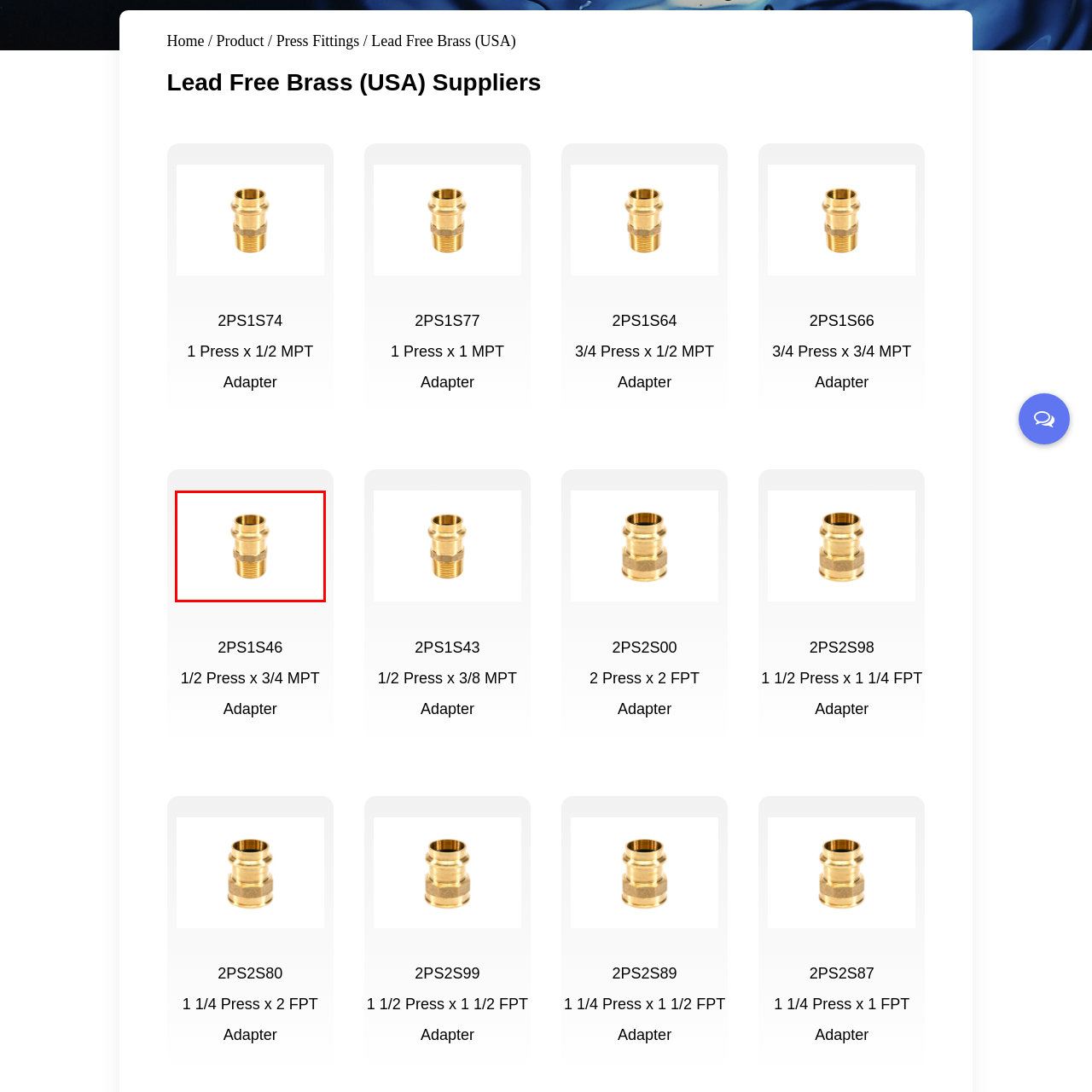Is the adapter suitable for residential use?
Look at the image framed by the red bounding box and provide an in-depth response.

The caption states that the adapter is ideal for both residential and commercial use, implying that it is suitable for residential use.